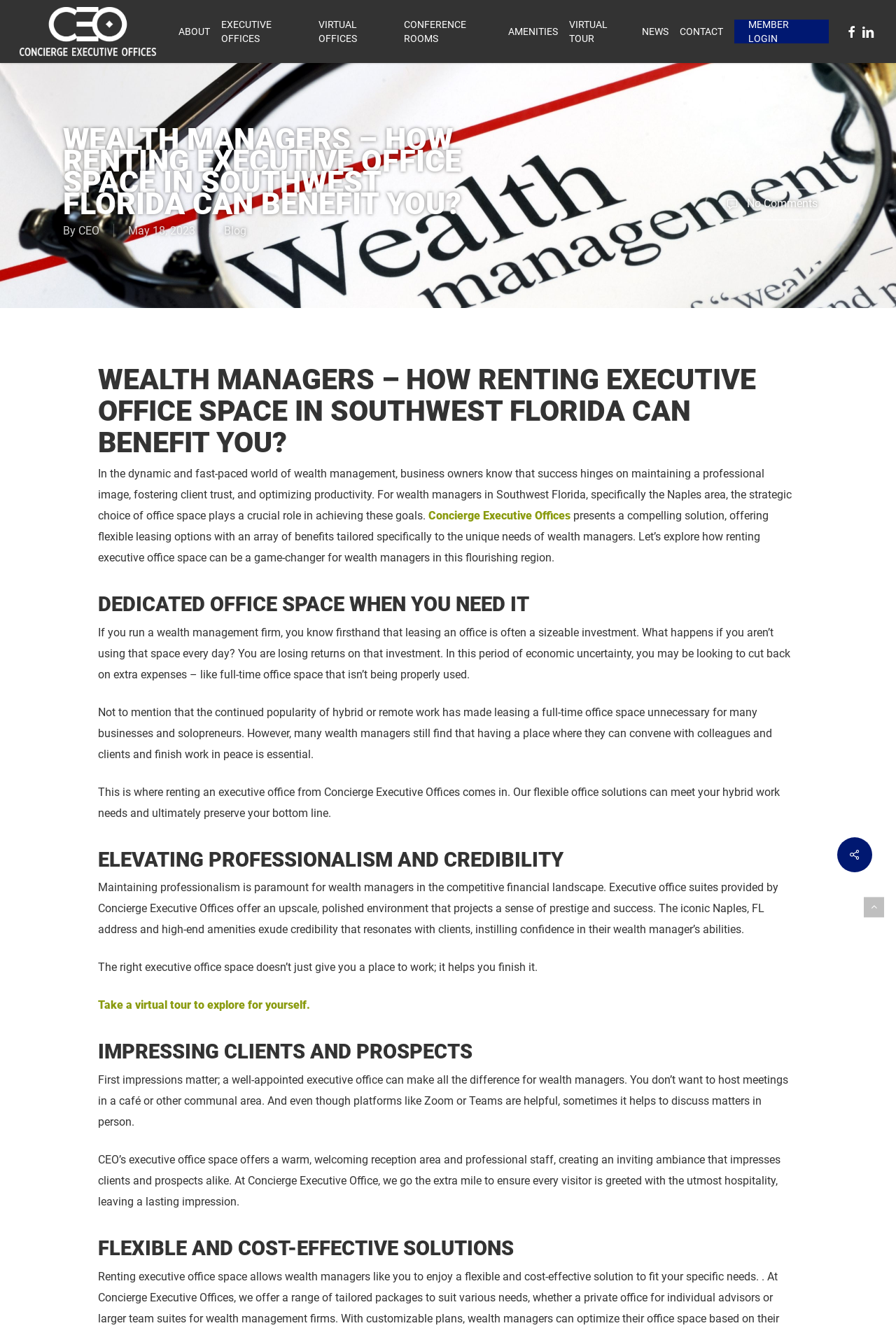Identify the bounding box coordinates of the area you need to click to perform the following instruction: "Visit Concierge Executive Offices".

[0.022, 0.005, 0.174, 0.042]